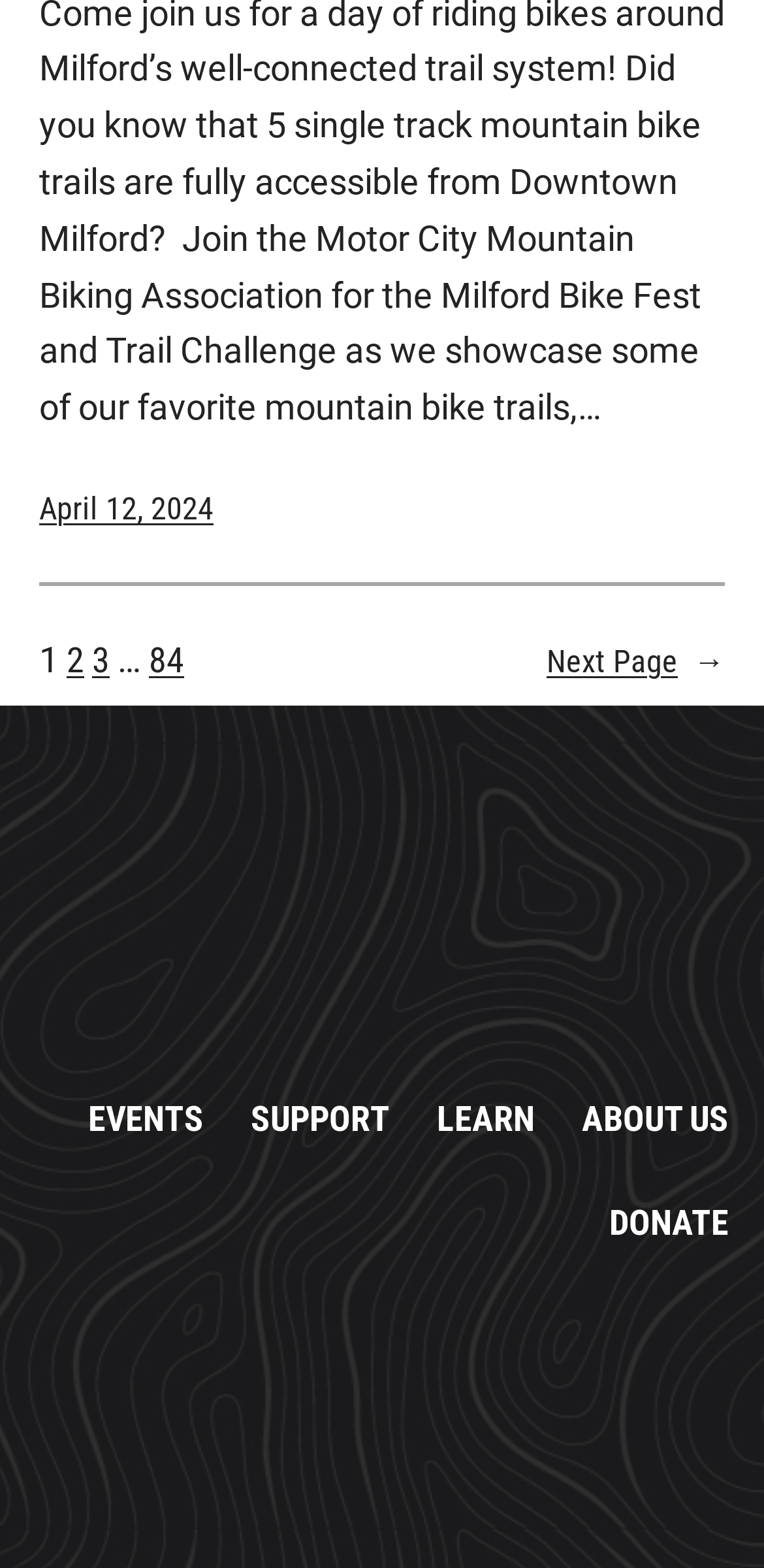Ascertain the bounding box coordinates for the UI element detailed here: "alt="Motor City Mountain Biking Association"". The coordinates should be provided as [left, top, right, bottom] with each value being a float between 0 and 1.

[0.0, 0.482, 0.308, 0.657]